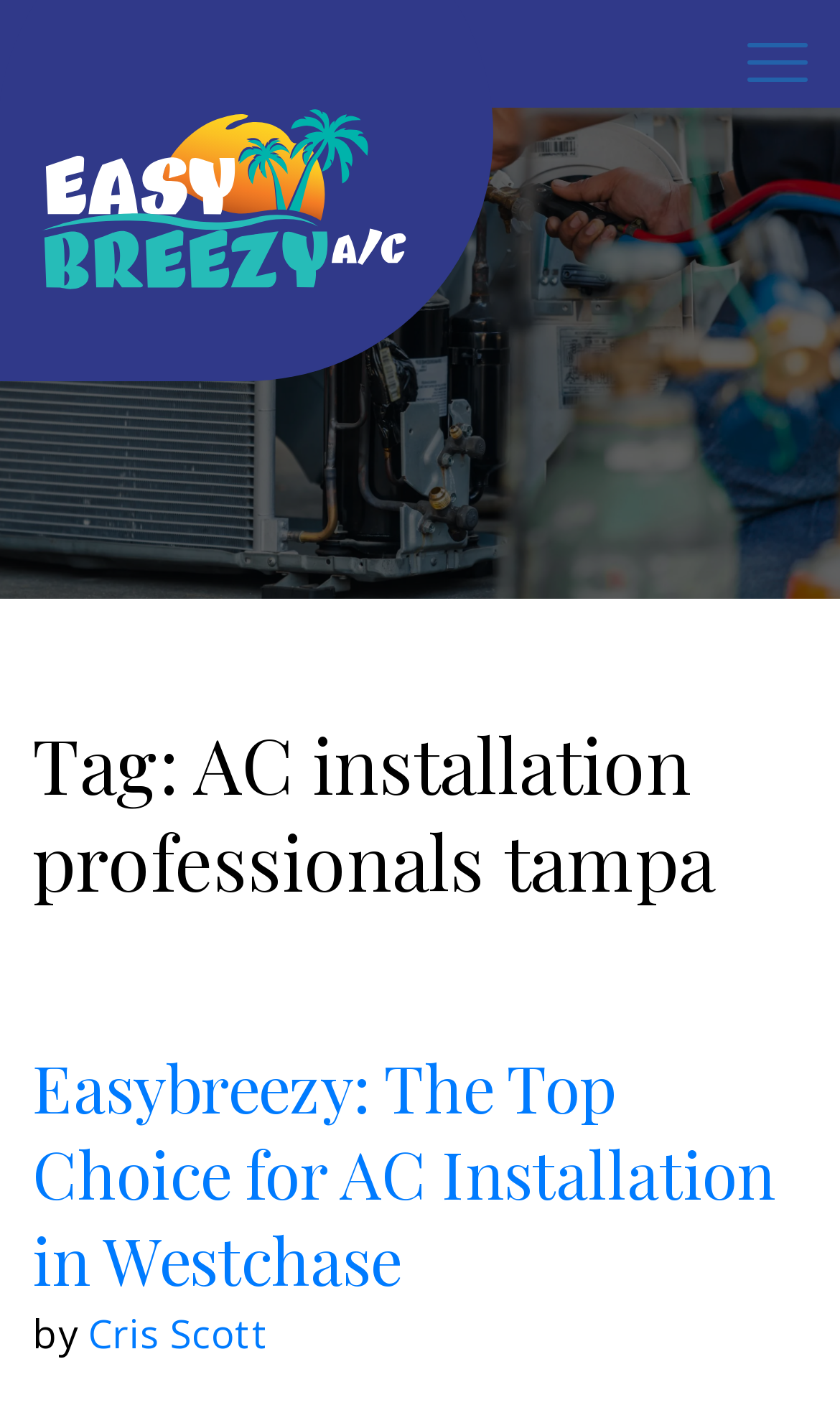Please find the bounding box for the UI component described as follows: "alt="Easy Breezy A/C"".

[0.0, 0.077, 0.533, 0.207]